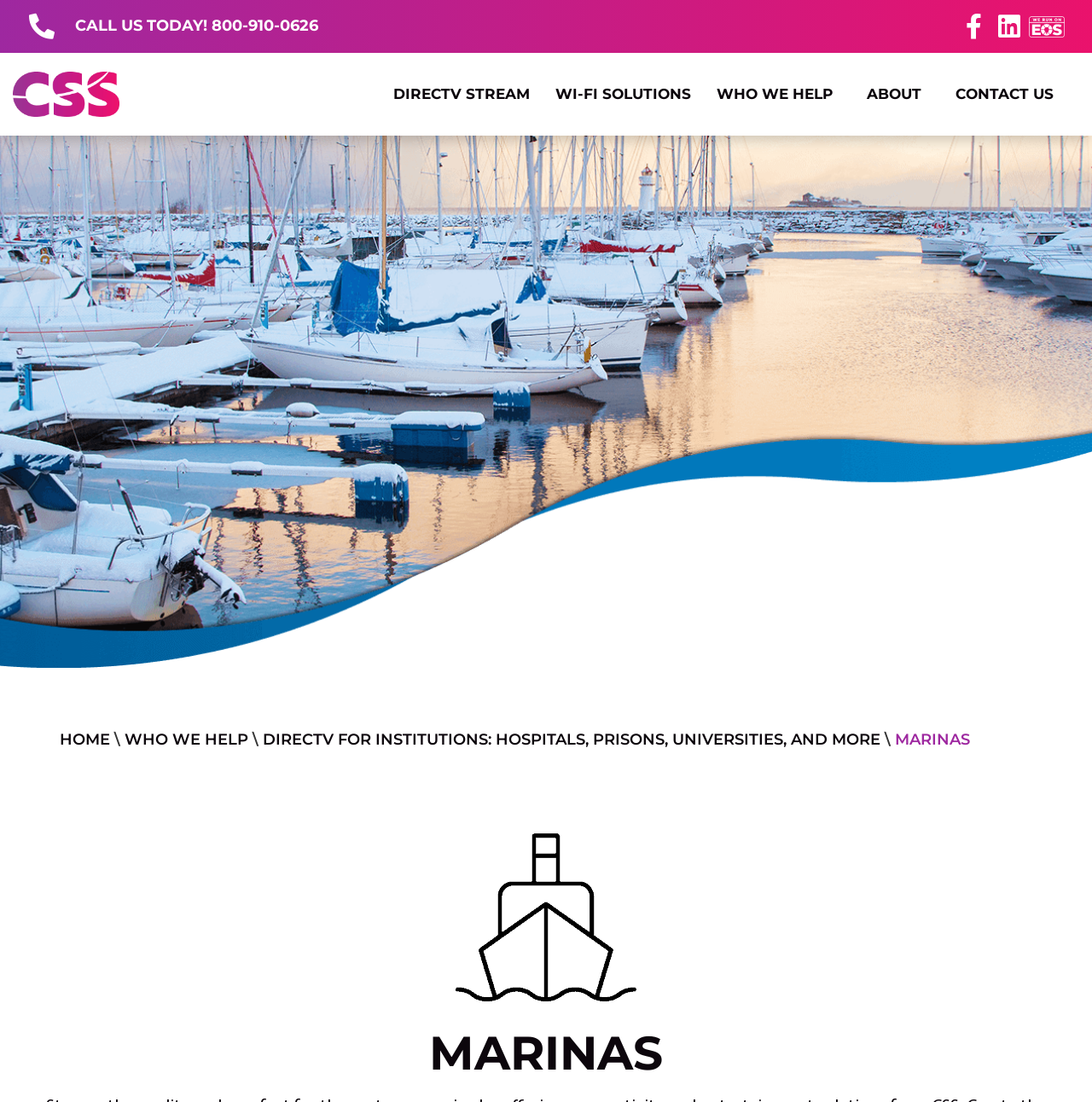Please determine the bounding box coordinates of the clickable area required to carry out the following instruction: "Click CALL US TODAY!". The coordinates must be four float numbers between 0 and 1, represented as [left, top, right, bottom].

[0.023, 0.012, 0.291, 0.036]